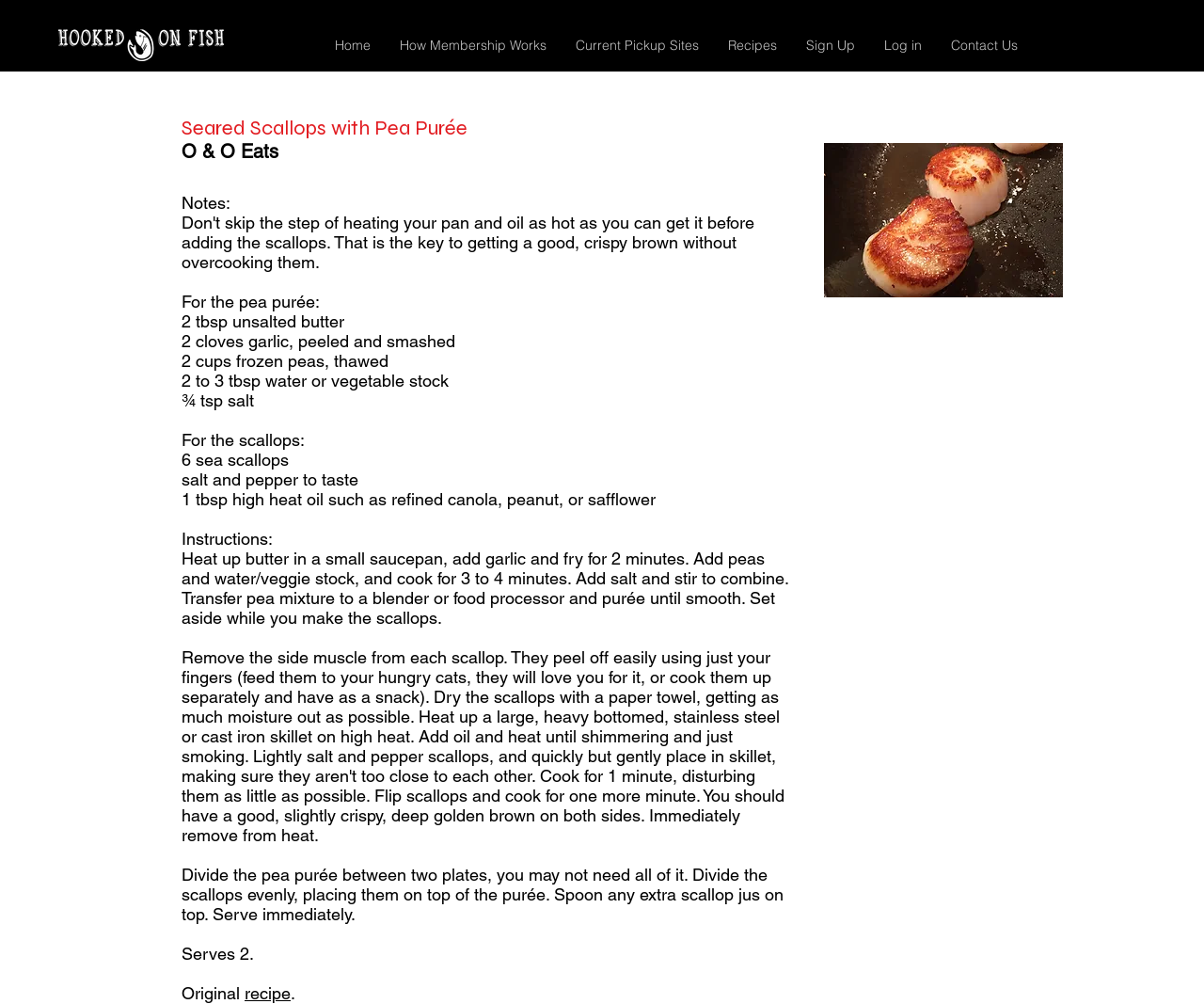Pinpoint the bounding box coordinates for the area that should be clicked to perform the following instruction: "View recipe details".

[0.203, 0.979, 0.241, 0.999]